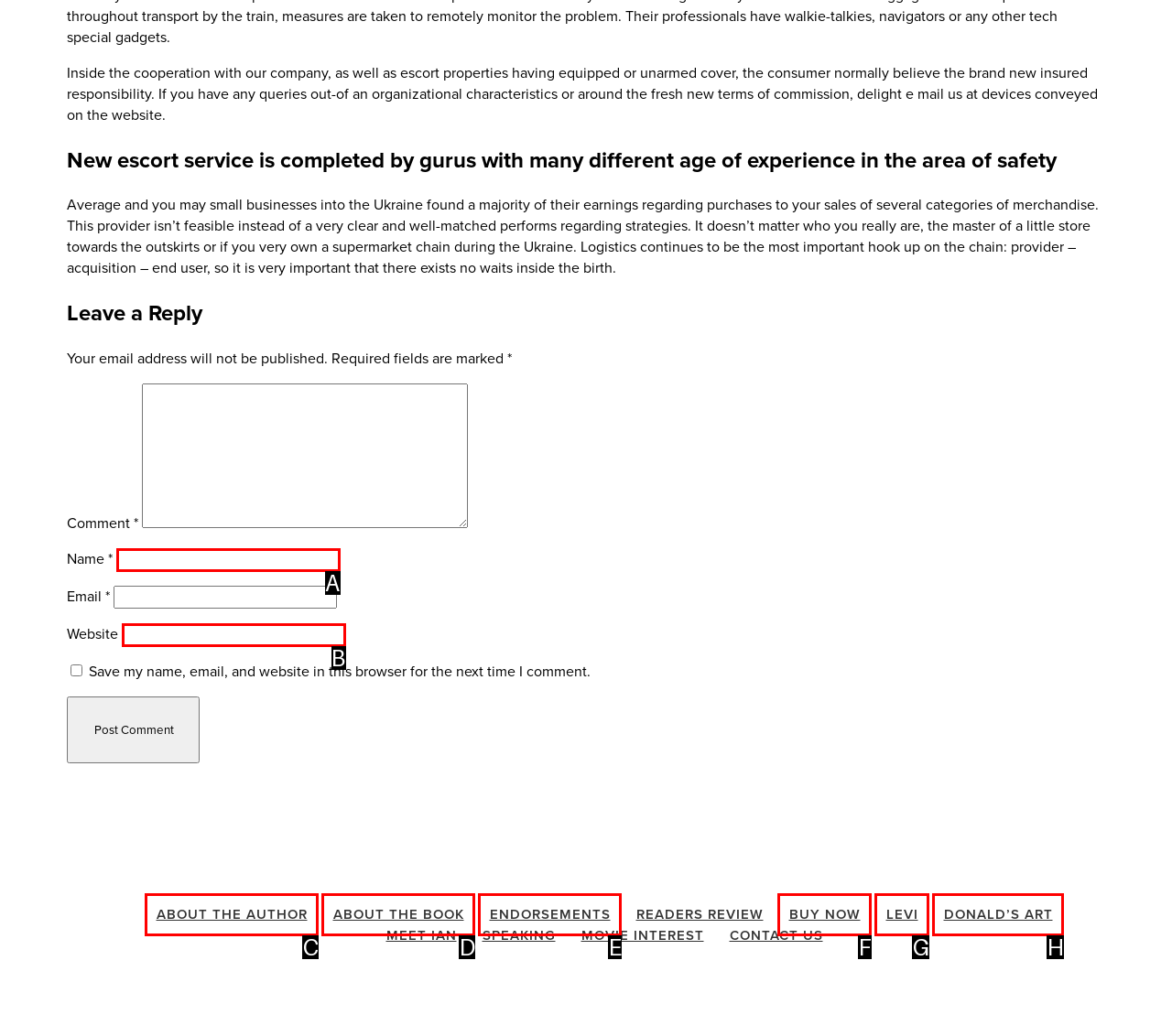Please provide the letter of the UI element that best fits the following description: (949) 478-0235
Respond with the letter from the given choices only.

None